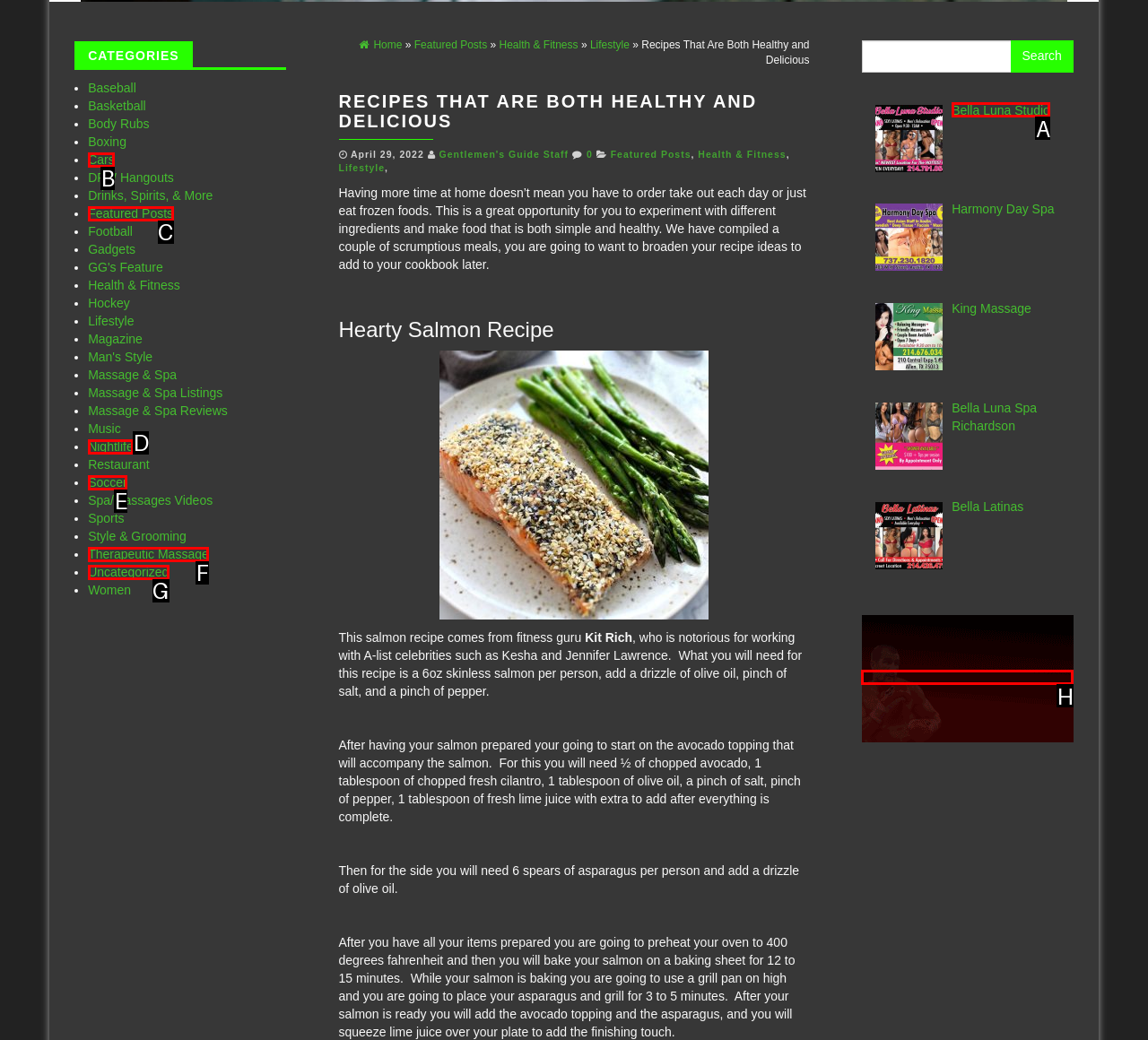Tell me which one HTML element best matches the description: Therapeutic Massage
Answer with the option's letter from the given choices directly.

F